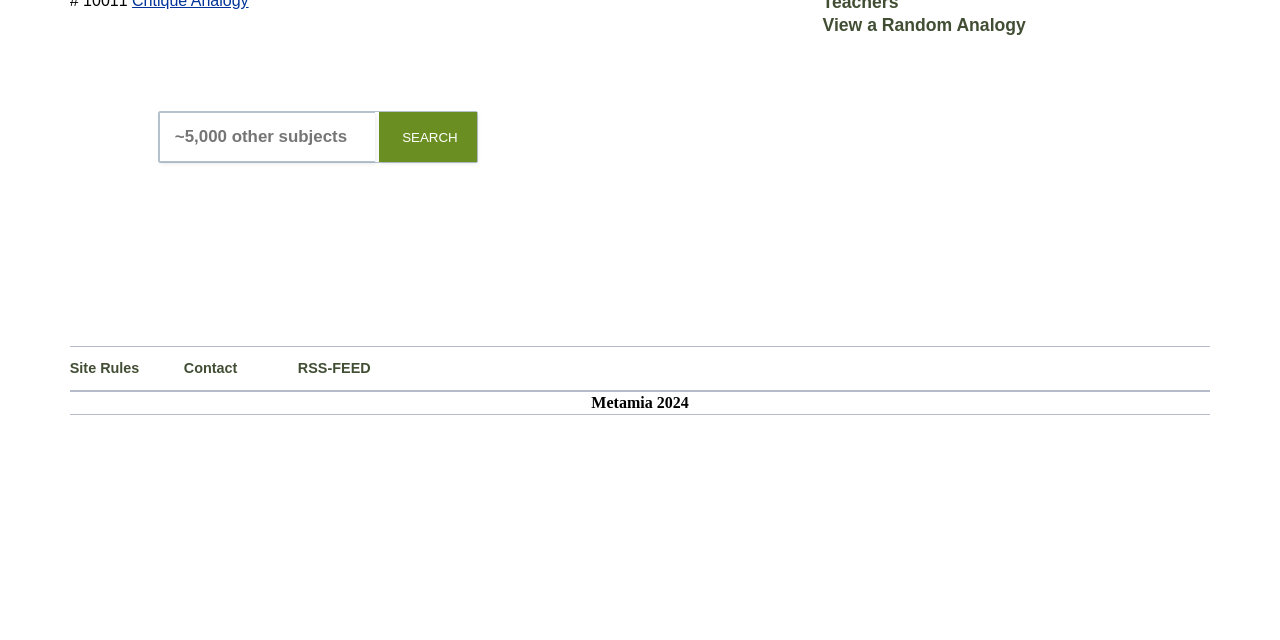Using the element description provided, determine the bounding box coordinates in the format (top-left x, top-left y, bottom-right x, bottom-right y). Ensure that all values are floating point numbers between 0 and 1. Element description: Contact

[0.144, 0.543, 0.233, 0.609]